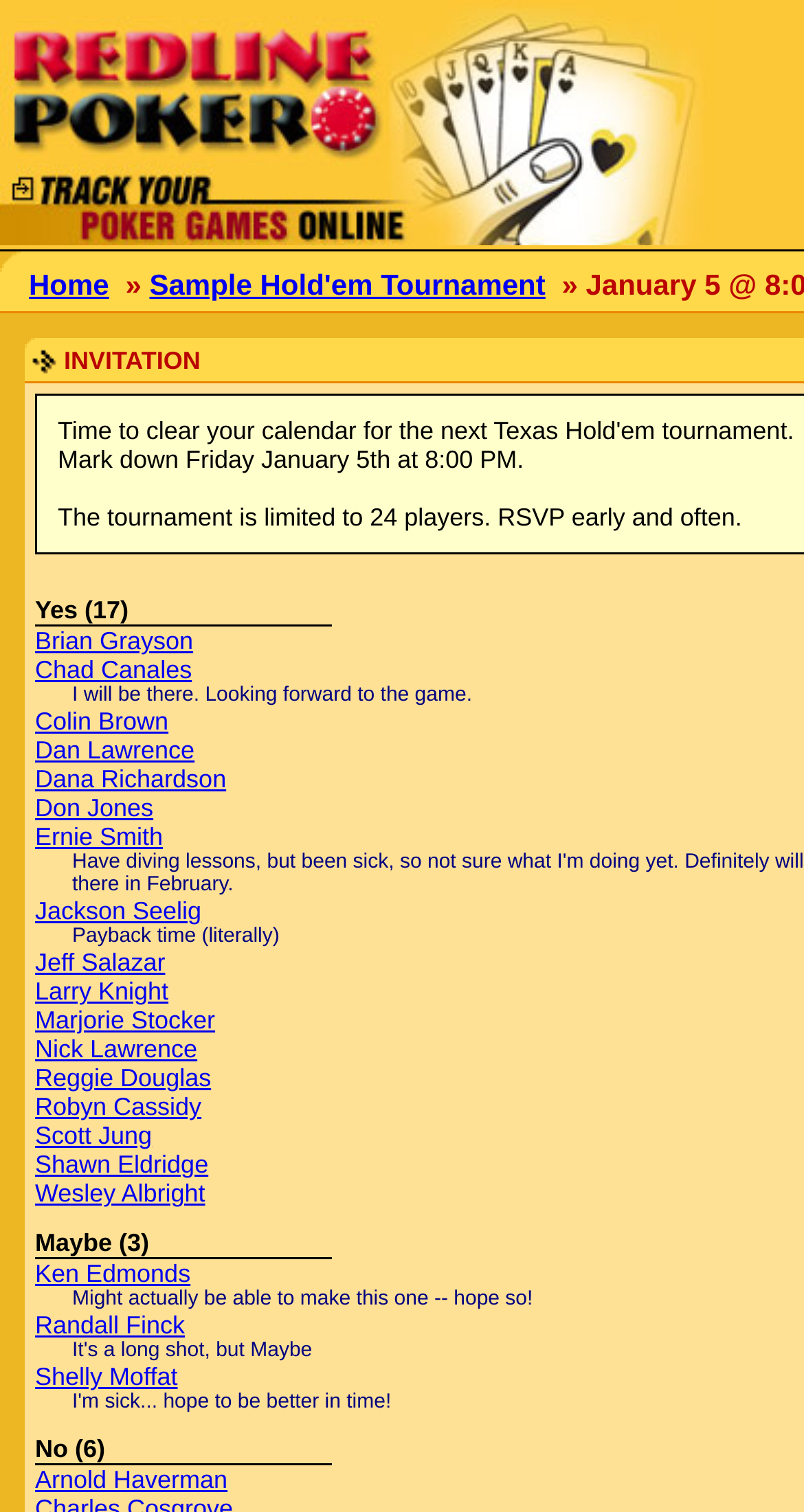Respond with a single word or phrase:
How many players are attending the tournament?

17